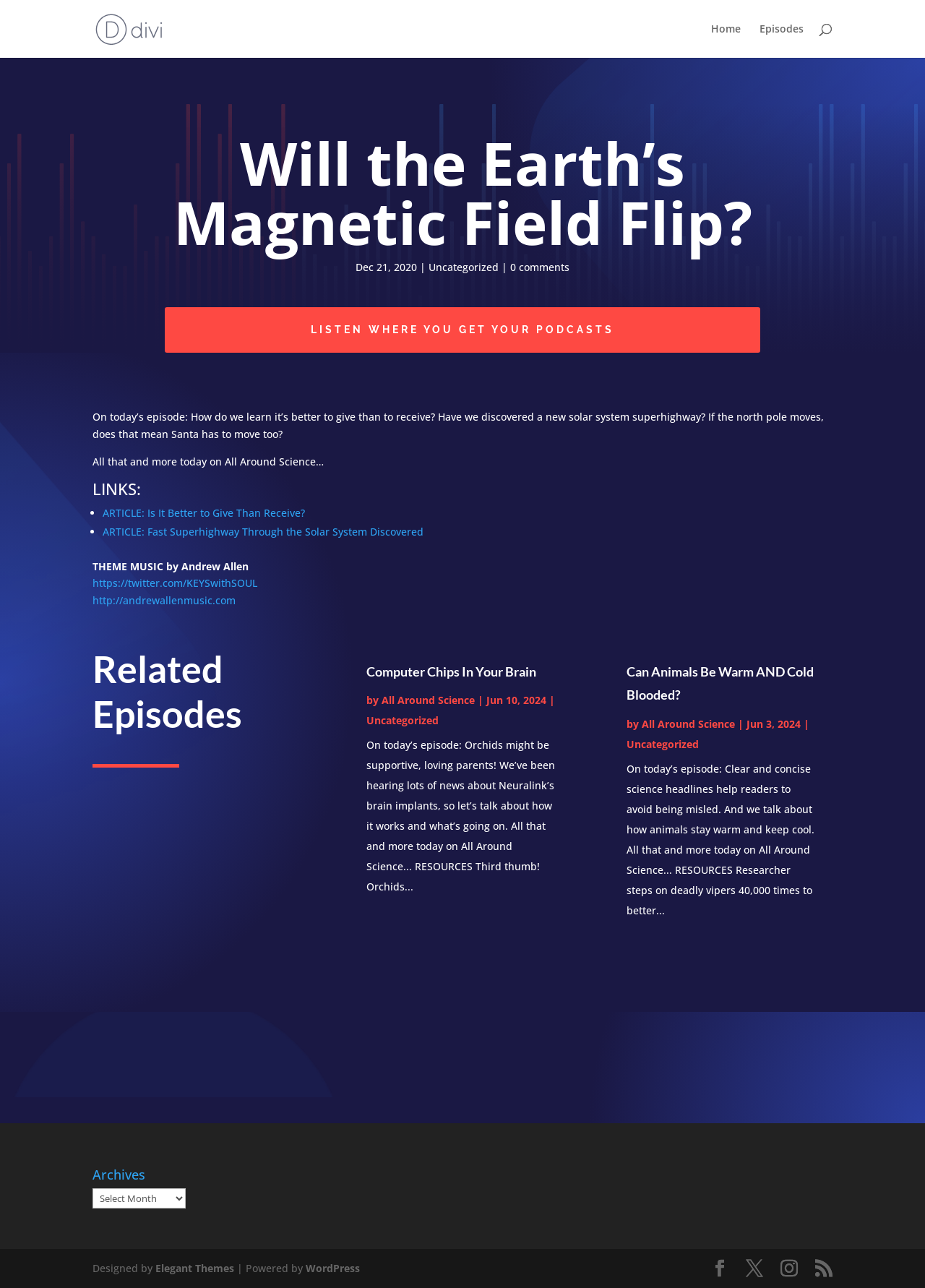Provide a one-word or short-phrase response to the question:
How many related episodes are listed?

2